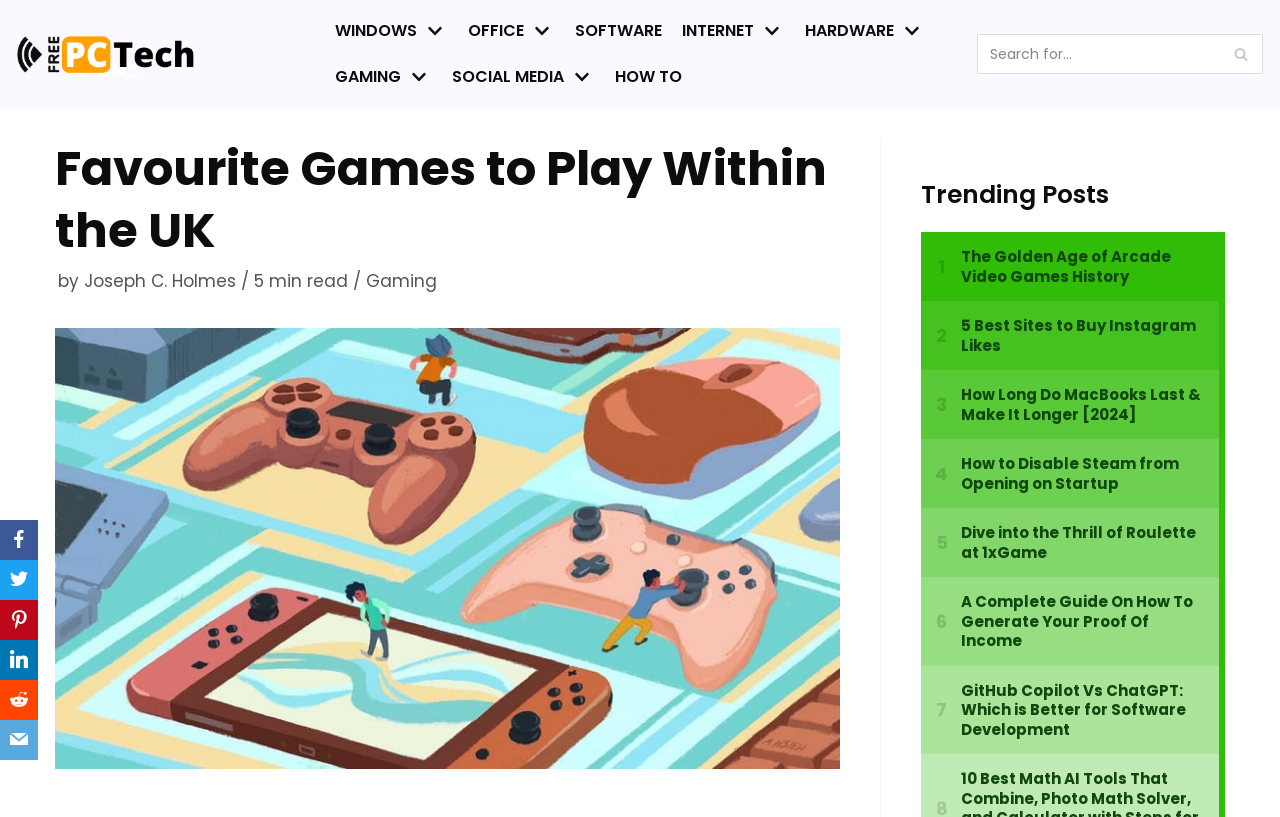Please identify the bounding box coordinates of the area I need to click to accomplish the following instruction: "Go to Gaming page".

[0.262, 0.078, 0.338, 0.11]